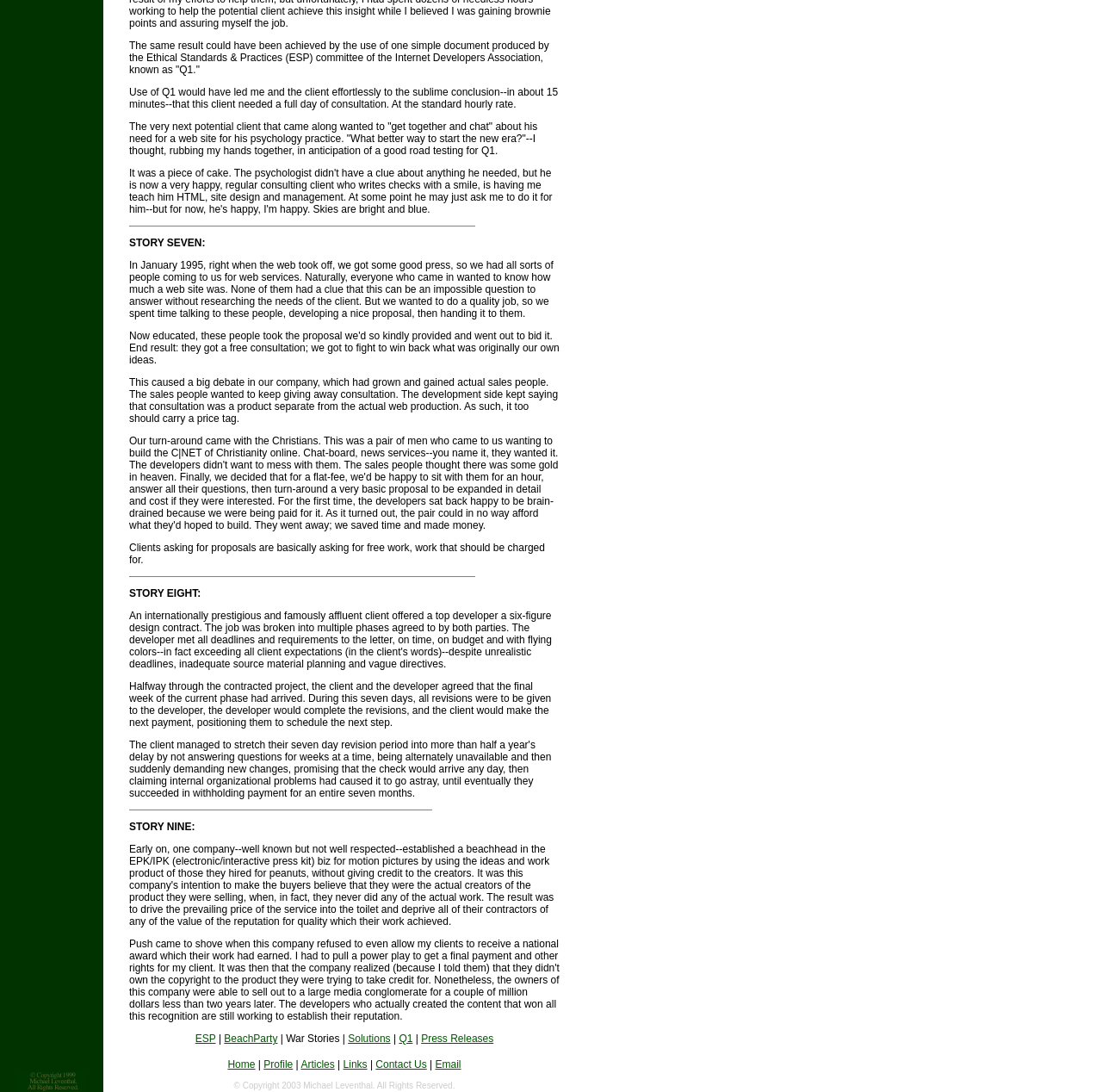Locate the bounding box coordinates of the element that should be clicked to fulfill the instruction: "go to BeachParty".

[0.203, 0.946, 0.252, 0.957]